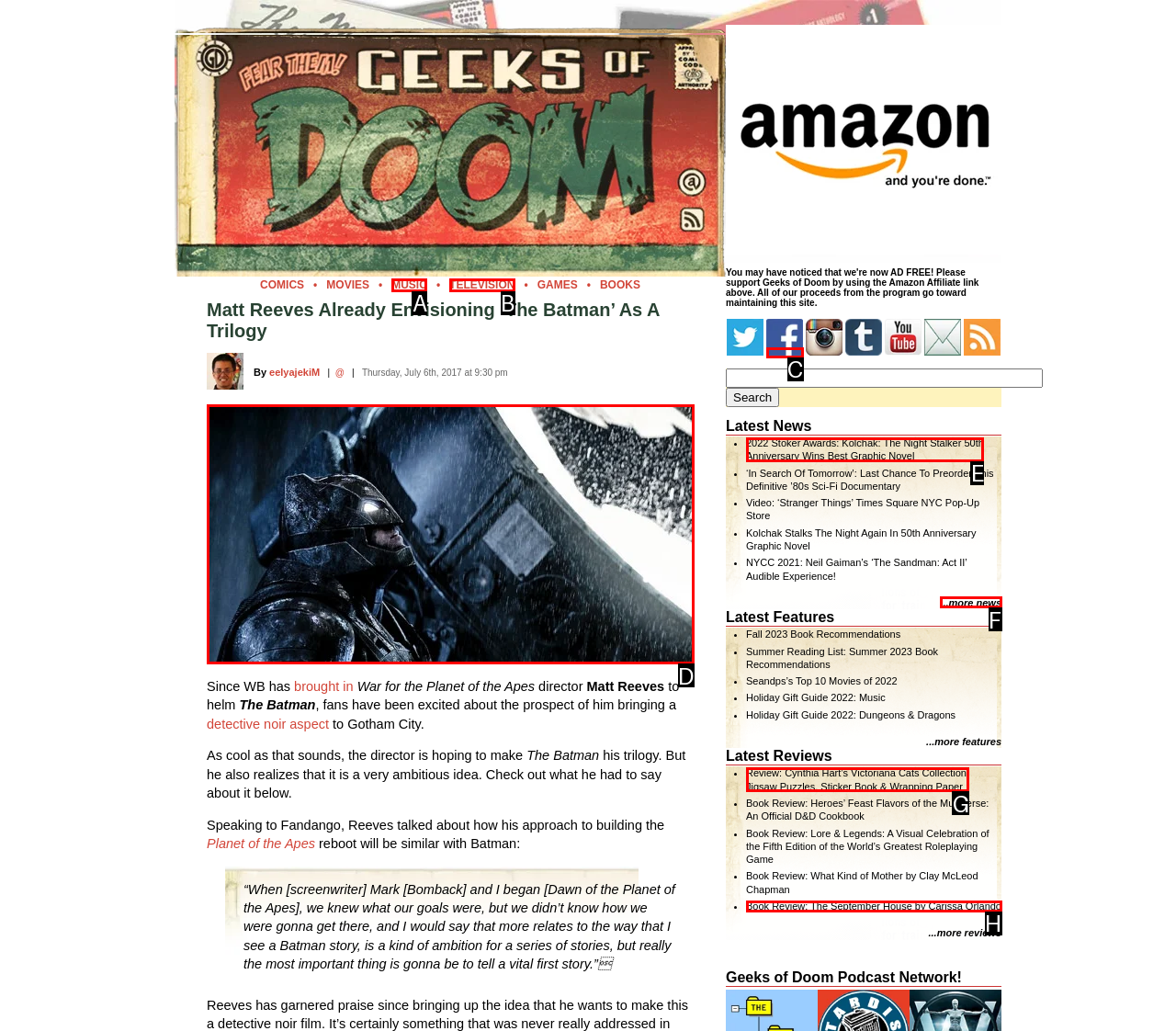Identify the letter of the option that should be selected to accomplish the following task: Check out the 'Batman v Superman: Dawn of Justice' link. Provide the letter directly.

D